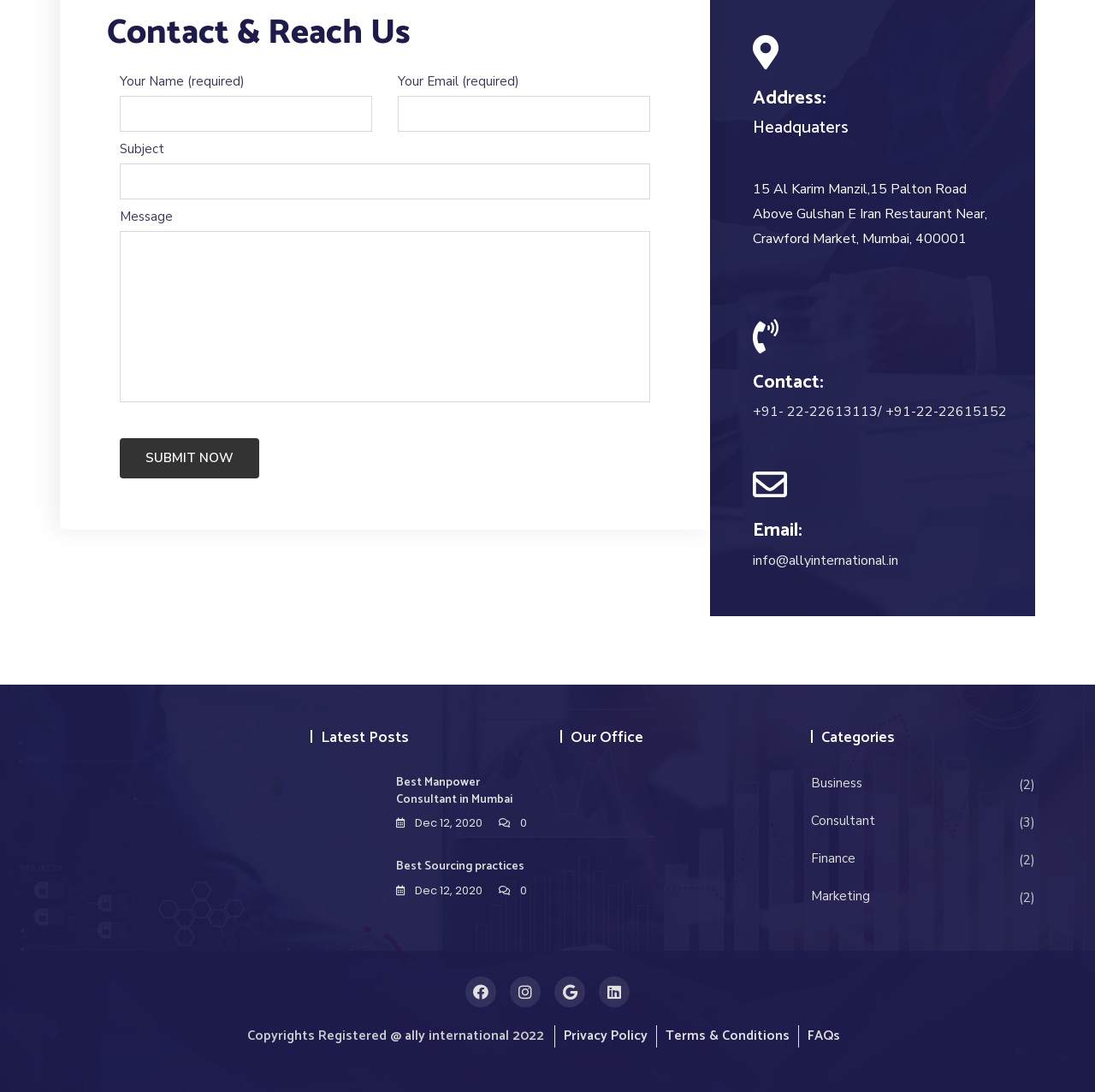Could you please study the image and provide a detailed answer to the question:
How many latest posts are displayed?

I counted the number of latest posts displayed under the 'Latest Posts' heading. There are two posts: 'Best Manpower Consultant in Mumbai' and 'Best Sourcing practices'.